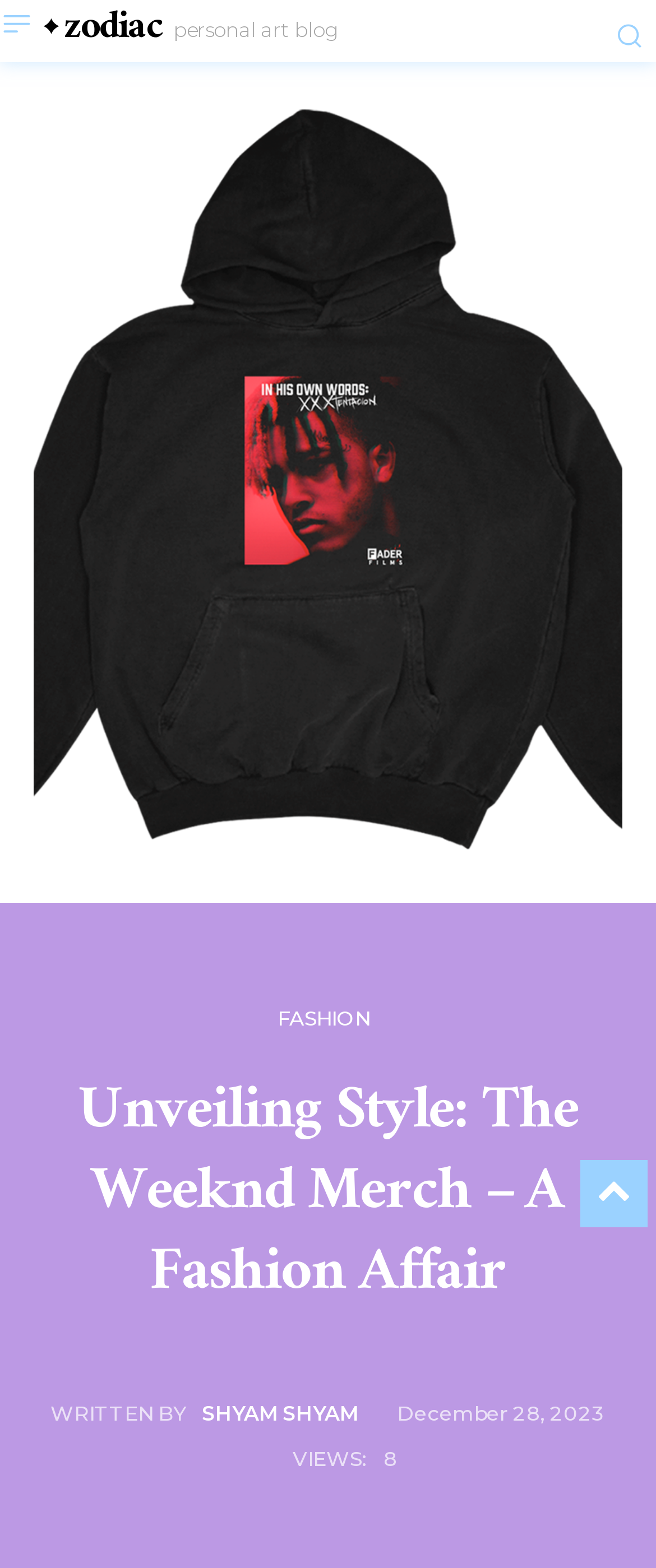What is the topic of the article related to?
Make sure to answer the question with a detailed and comprehensive explanation.

I inferred the answer by analyzing the heading element with the text 'Unveiling Style: The Weeknd Merch – A Fashion Affair' which is located at the top of the webpage, indicating the topic of the article.